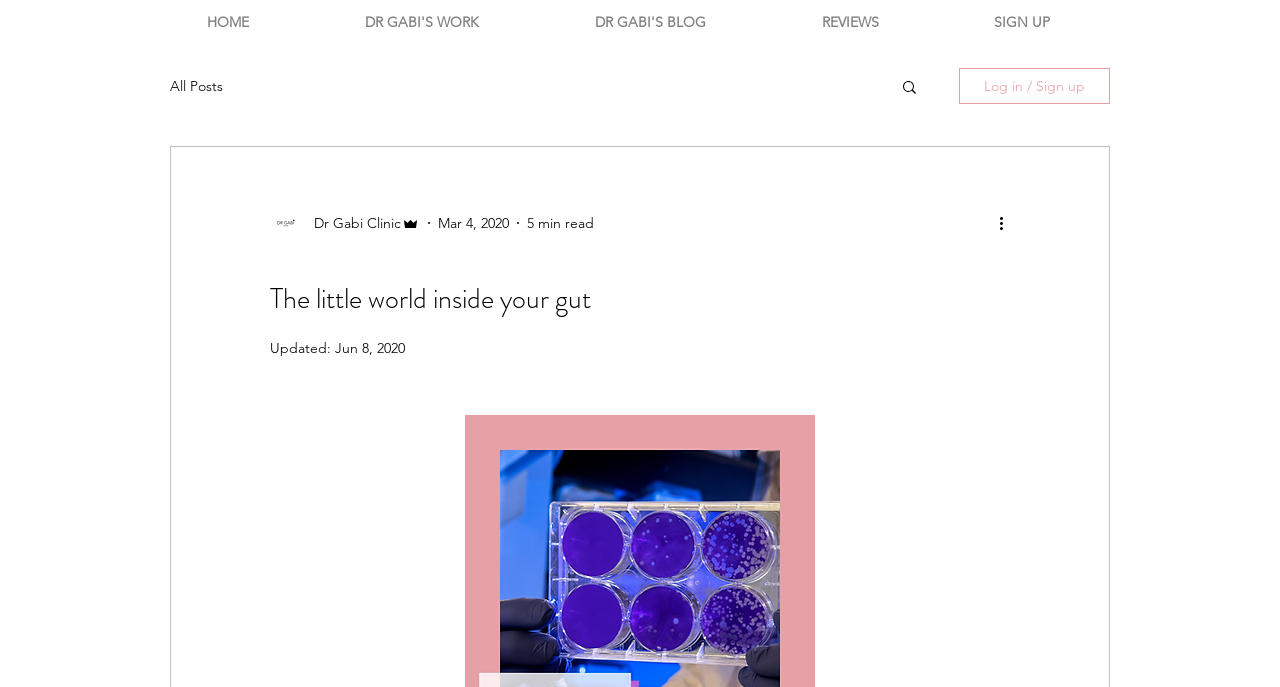Determine the bounding box coordinates of the element's region needed to click to follow the instruction: "Check the 'LATEST' news". Provide these coordinates as four float numbers between 0 and 1, formatted as [left, top, right, bottom].

None